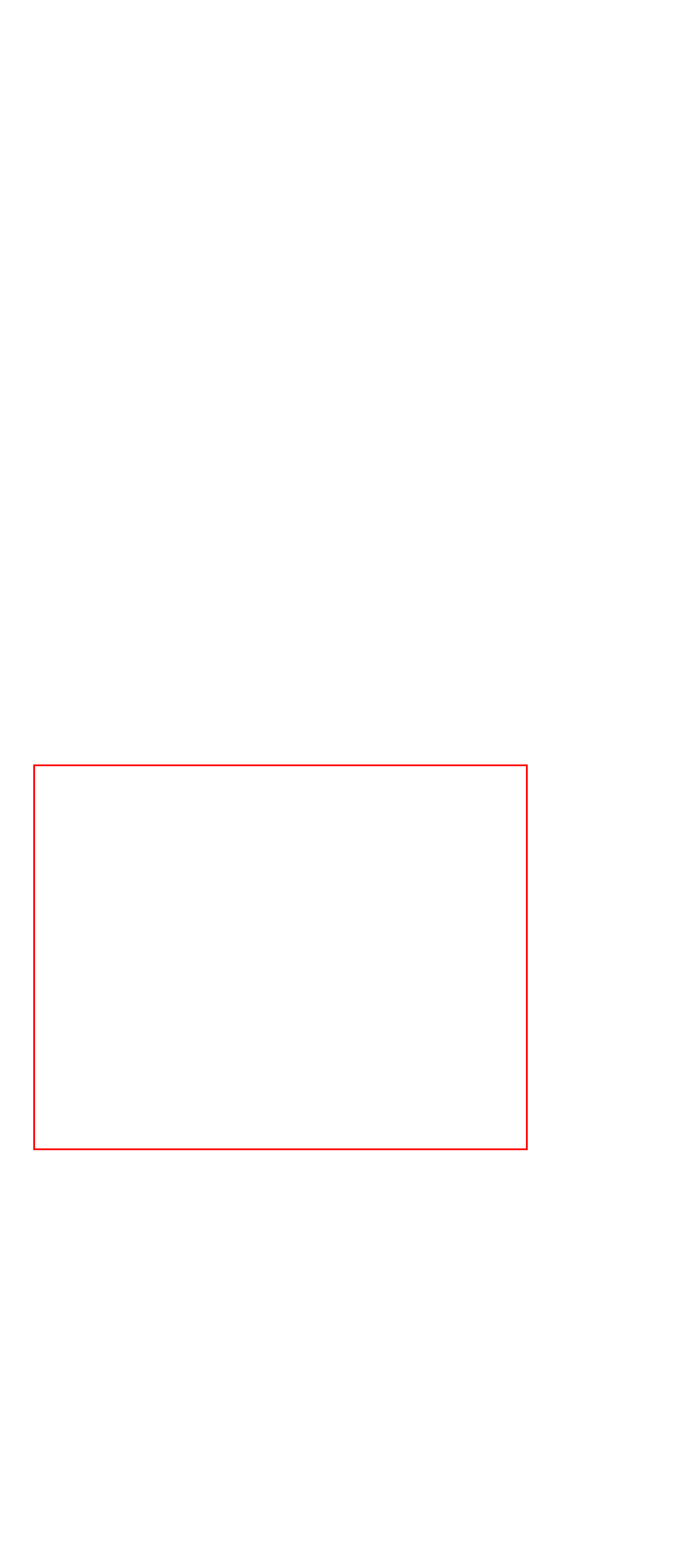By examining the provided screenshot of a webpage, recognize the text within the red bounding box and generate its text content.

After a three-year stint in Queensland playing Rugby League with the Redcliffe Dolphins, Robbie headed home to the family farm in Orange where his natural leadership skills led him to work as a special needs teacher and to mentor indigenous youth. “I’m full of optimism. I see the light in everything.” reflects Robbie. "I’d throw myself into teaching by day and every other waking moment was spent honing my songwriting skills and dreaming my life as a performer.”